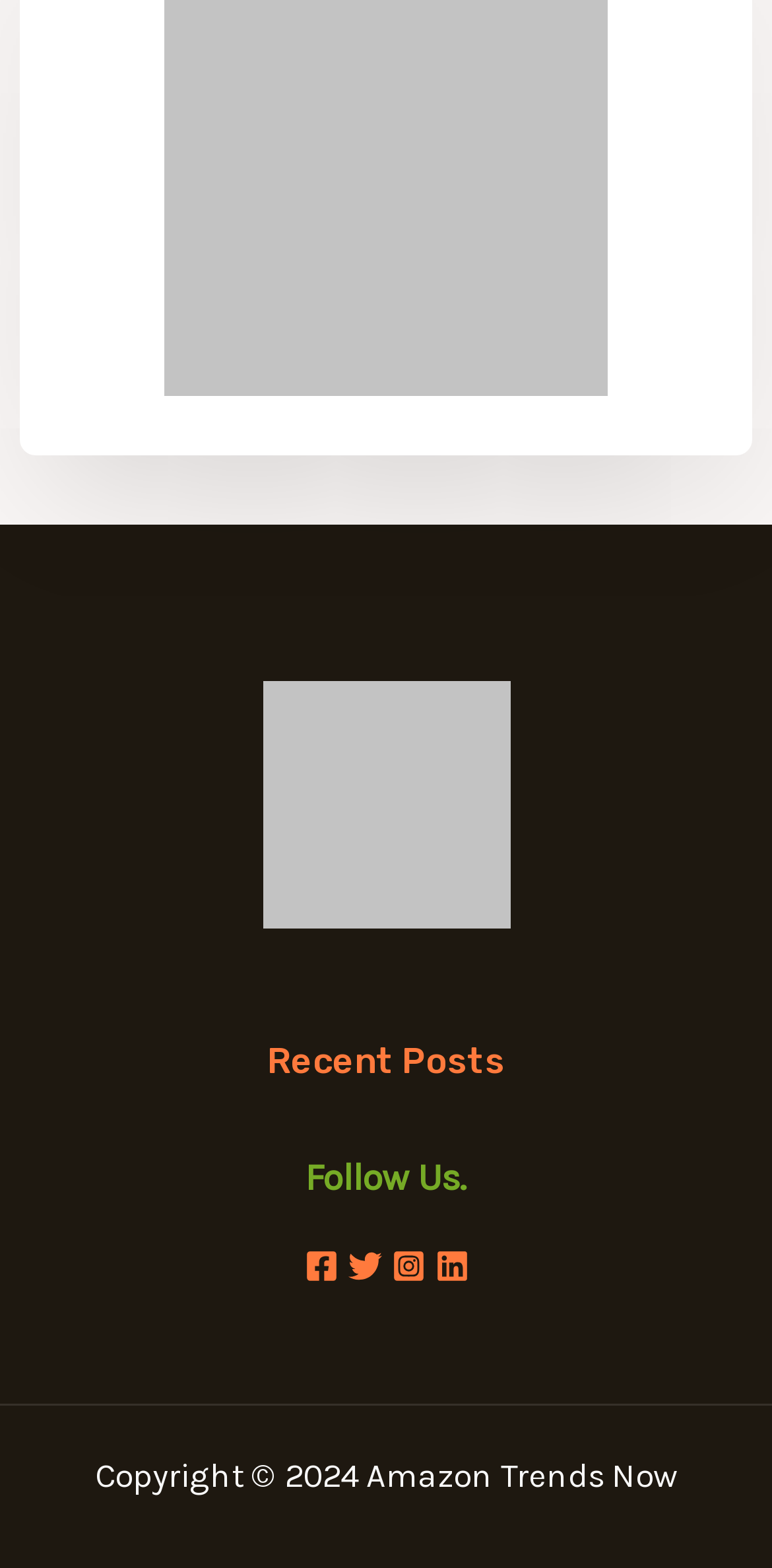Refer to the image and provide an in-depth answer to the question: 
What is the copyright year?

I found the copyright information at the bottom of the webpage, which states 'Copyright © 2024 Amazon Trends Now'.